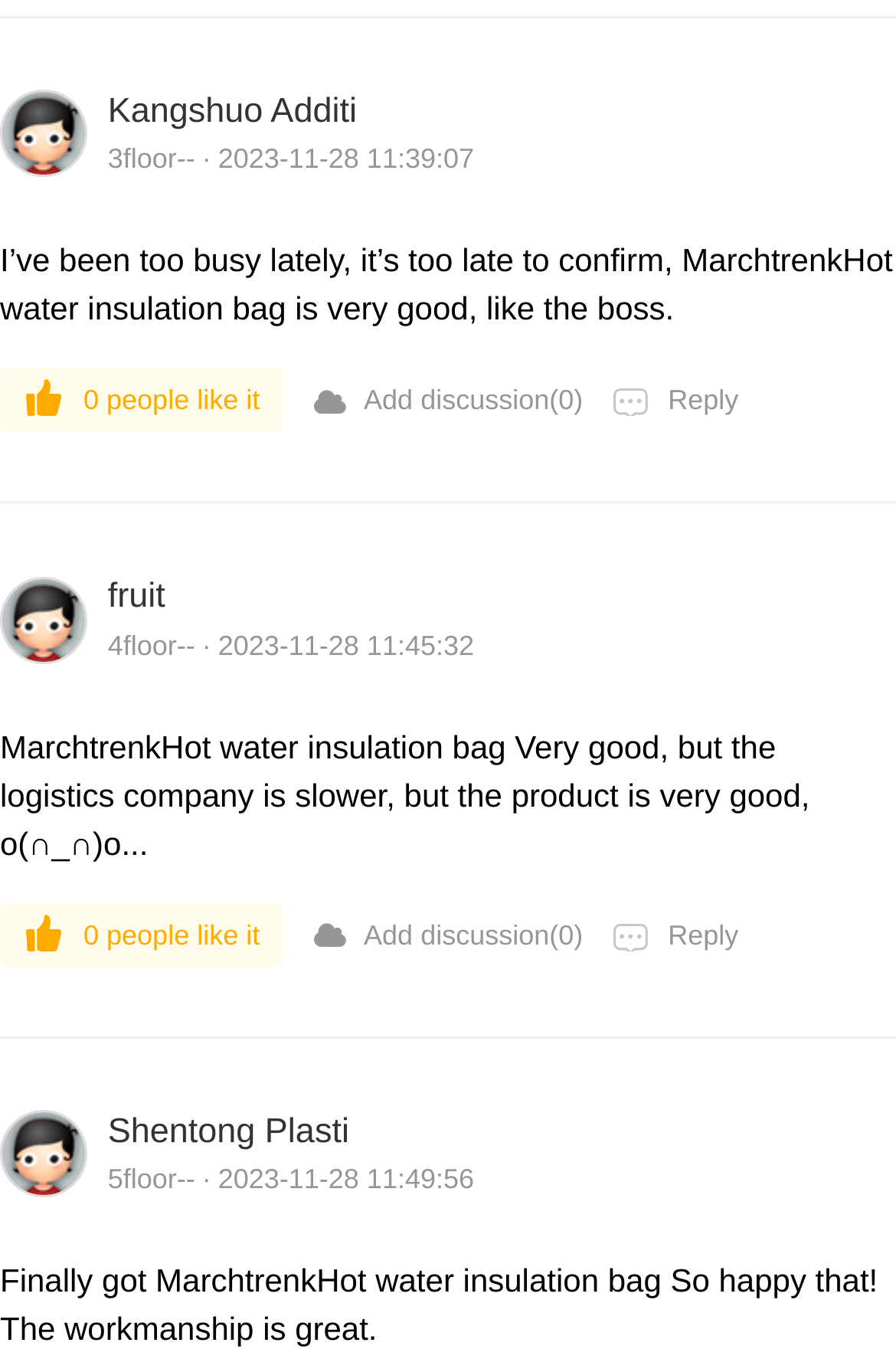Analyze the image and give a detailed response to the question:
What is the product mentioned in the comments?

I looked for the product name mentioned in the comments. The product name 'MarchtrenkHot water insulation bag' is mentioned multiple times in the comments, so it is likely the product being discussed.